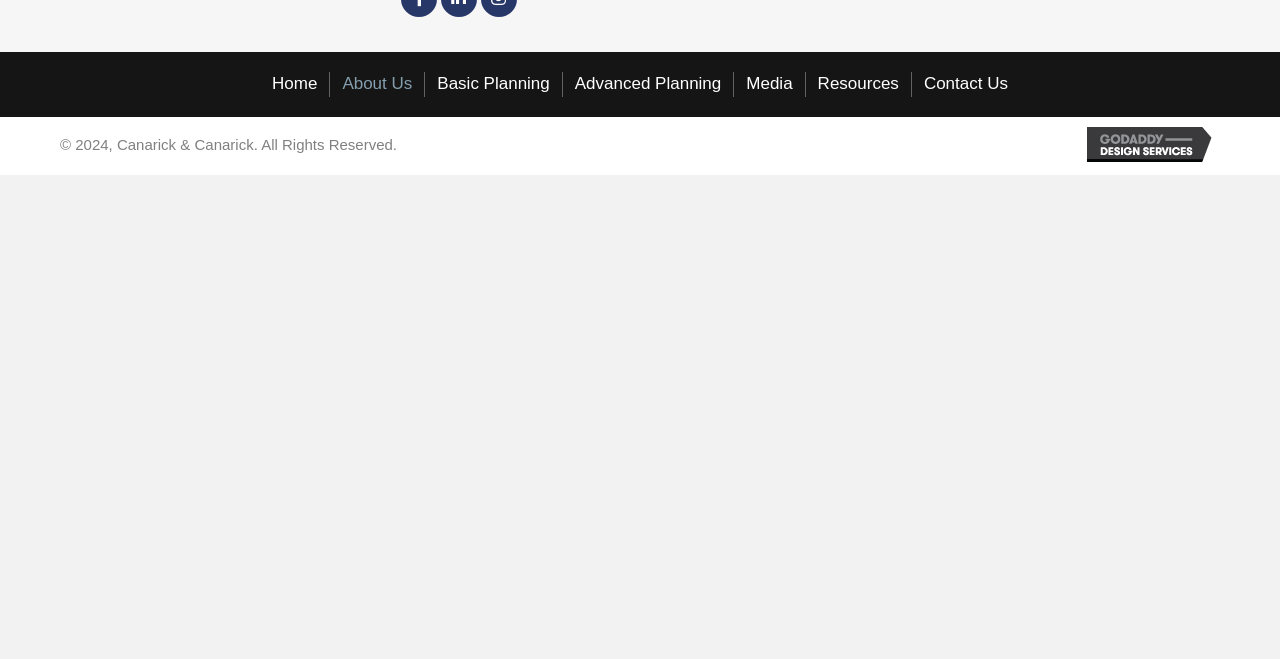Please identify the bounding box coordinates of the area I need to click to accomplish the following instruction: "Click the email link".

[0.345, 0.637, 0.481, 0.666]